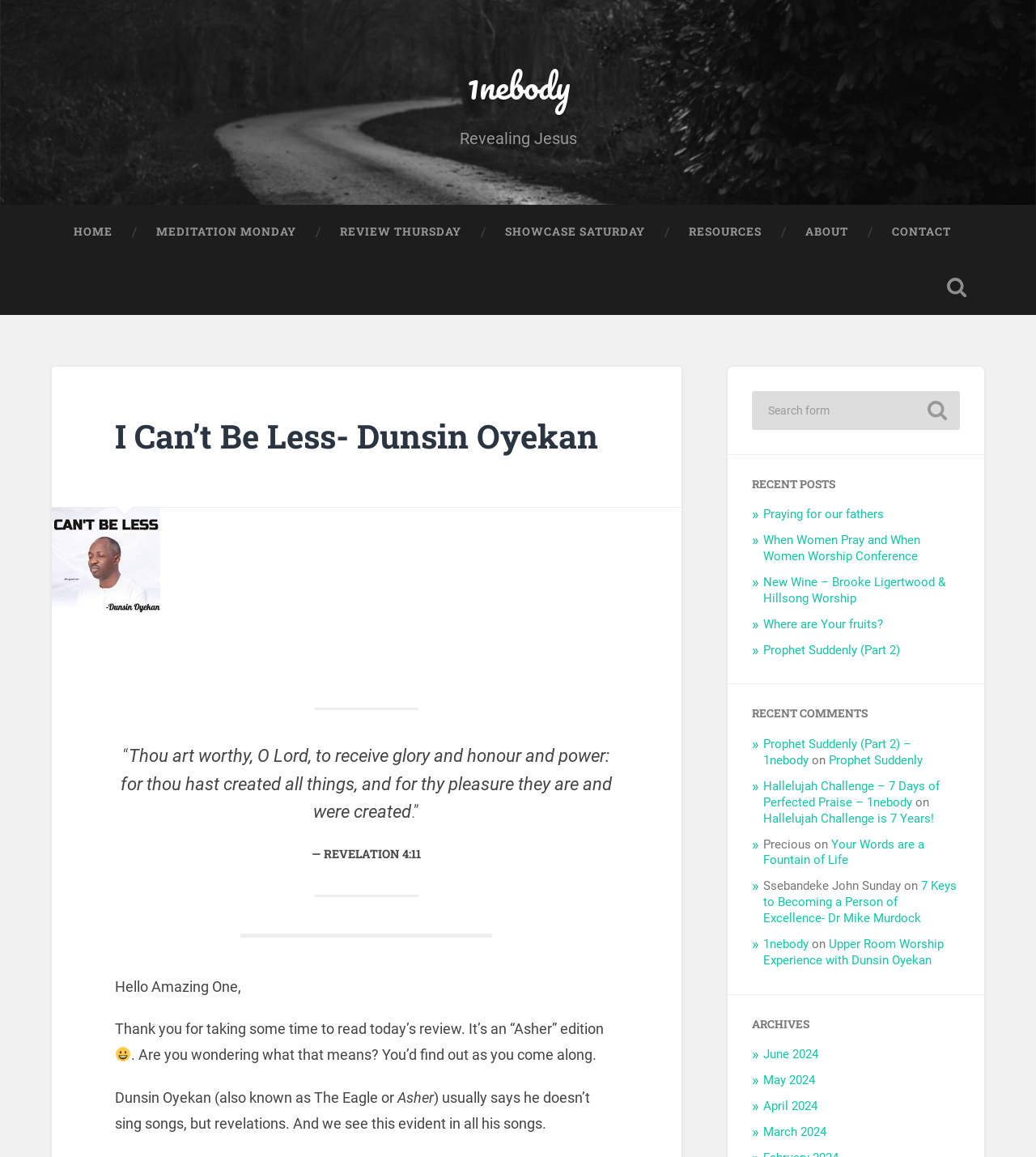What is the name of the person who usually says he doesn’t sing songs, but revelations?
Provide an in-depth answer to the question, covering all aspects.

The webpage mentions that Dunsin Oyekan, also known as The Eagle or Asher, usually says he doesn’t sing songs, but revelations, which is evident in all his songs.